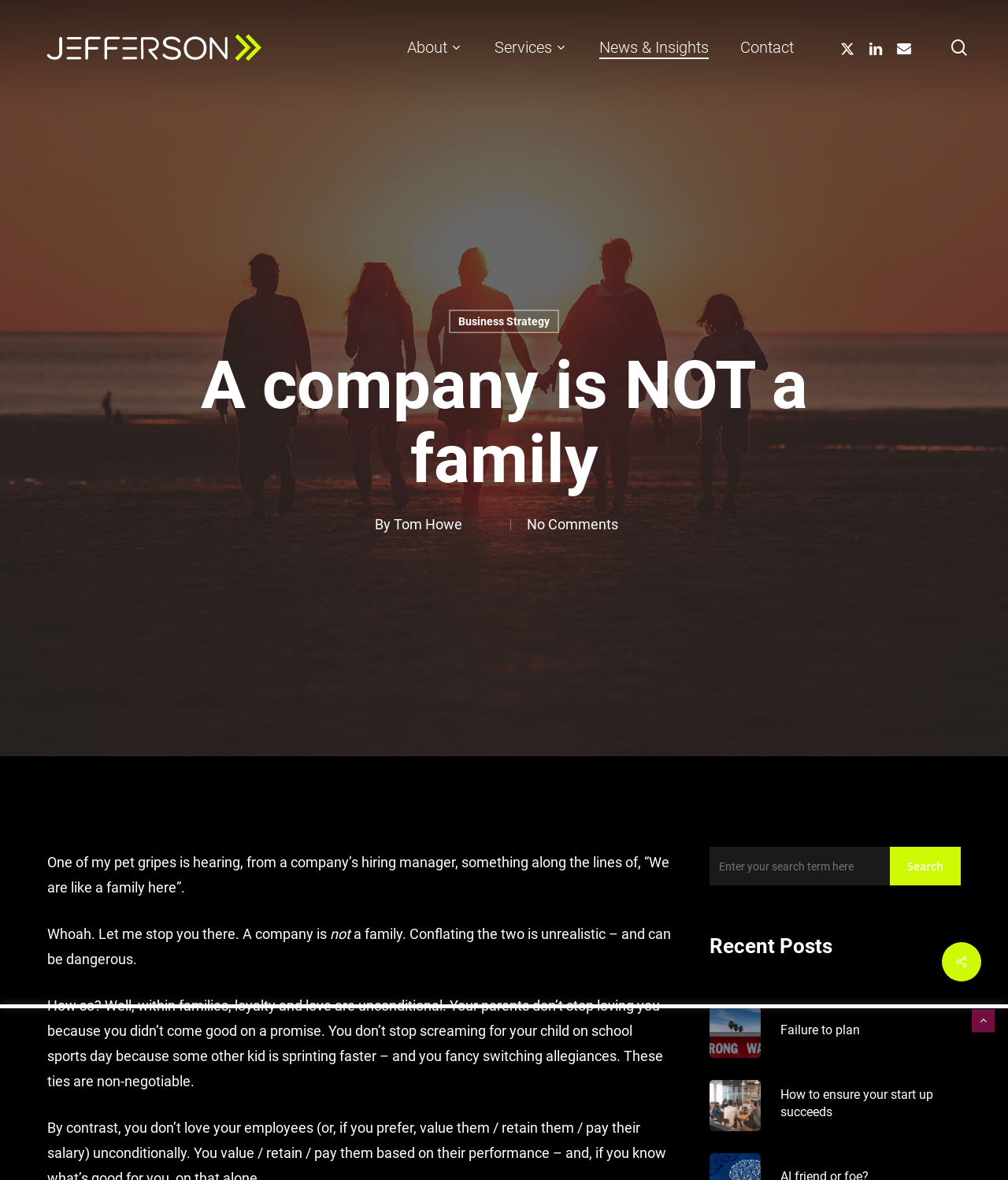Extract the bounding box coordinates for the described element: "News & Insights". The coordinates should be represented as four float numbers between 0 and 1: [left, top, right, bottom].

[0.595, 0.023, 0.703, 0.057]